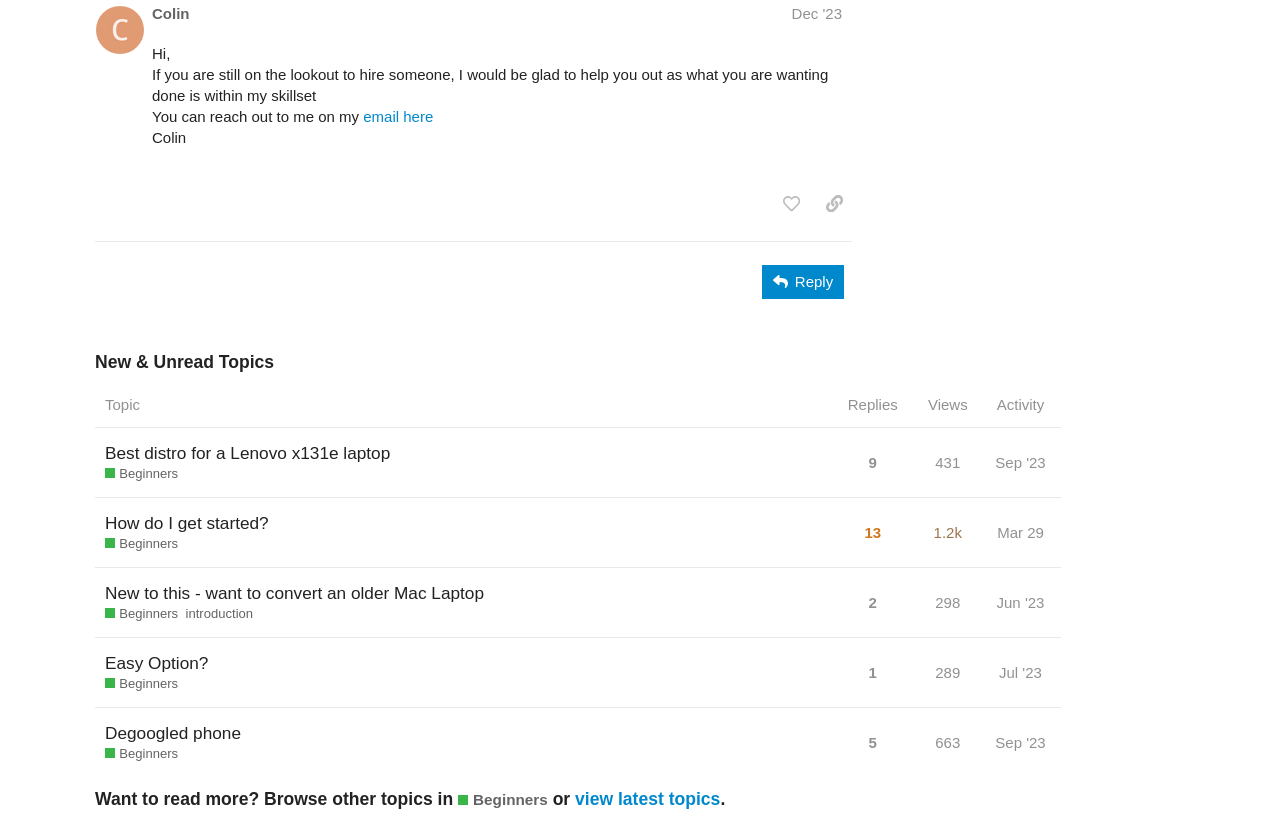Please provide a one-word or phrase answer to the question: 
What is the category of the topic 'New to this - want to convert an older Mac Laptop'?

Beginners